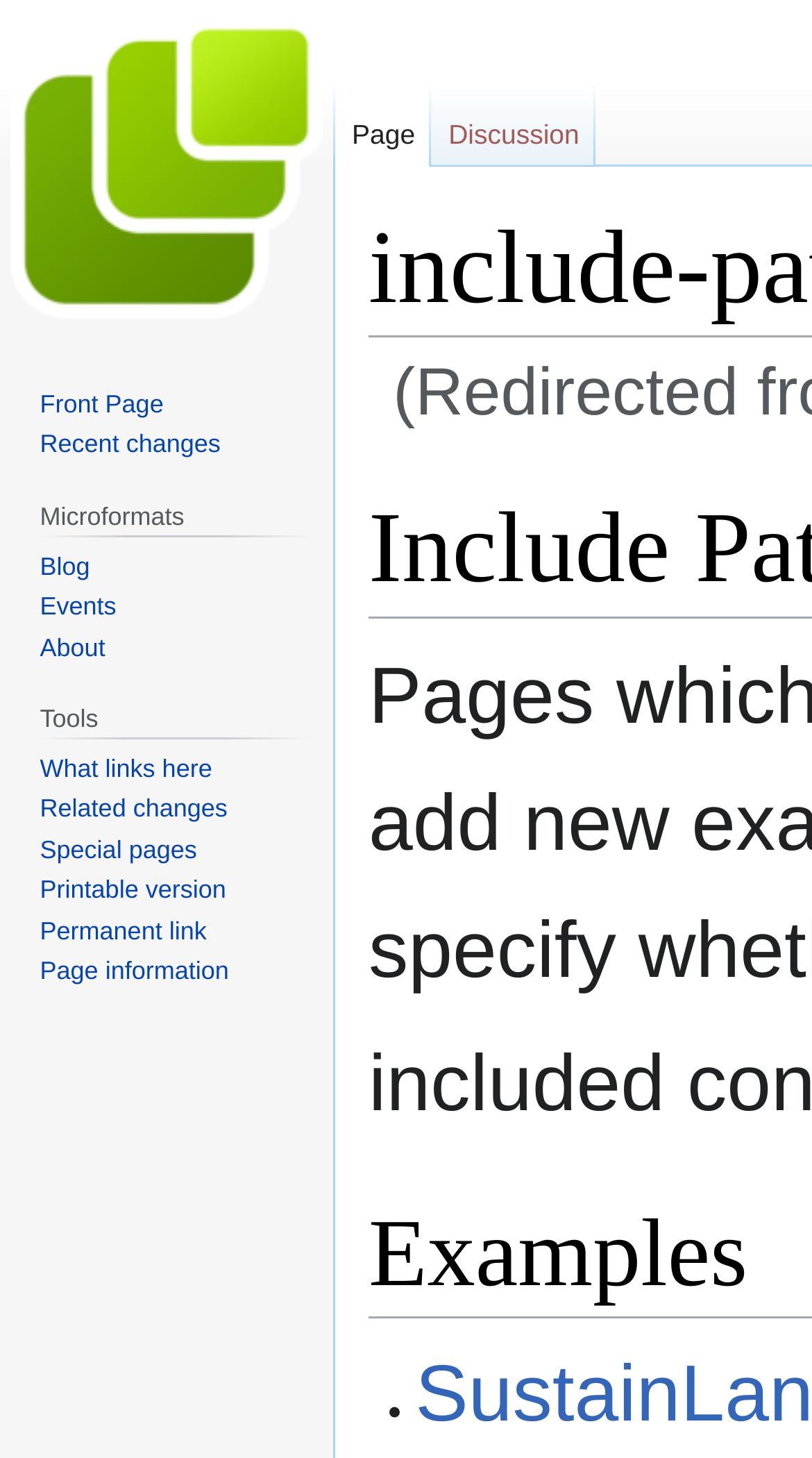Please specify the bounding box coordinates in the format (top-left x, top-left y, bottom-right x, bottom-right y), with all values as floating point numbers between 0 and 1. Identify the bounding box of the UI element described by: About

[0.049, 0.434, 0.13, 0.454]